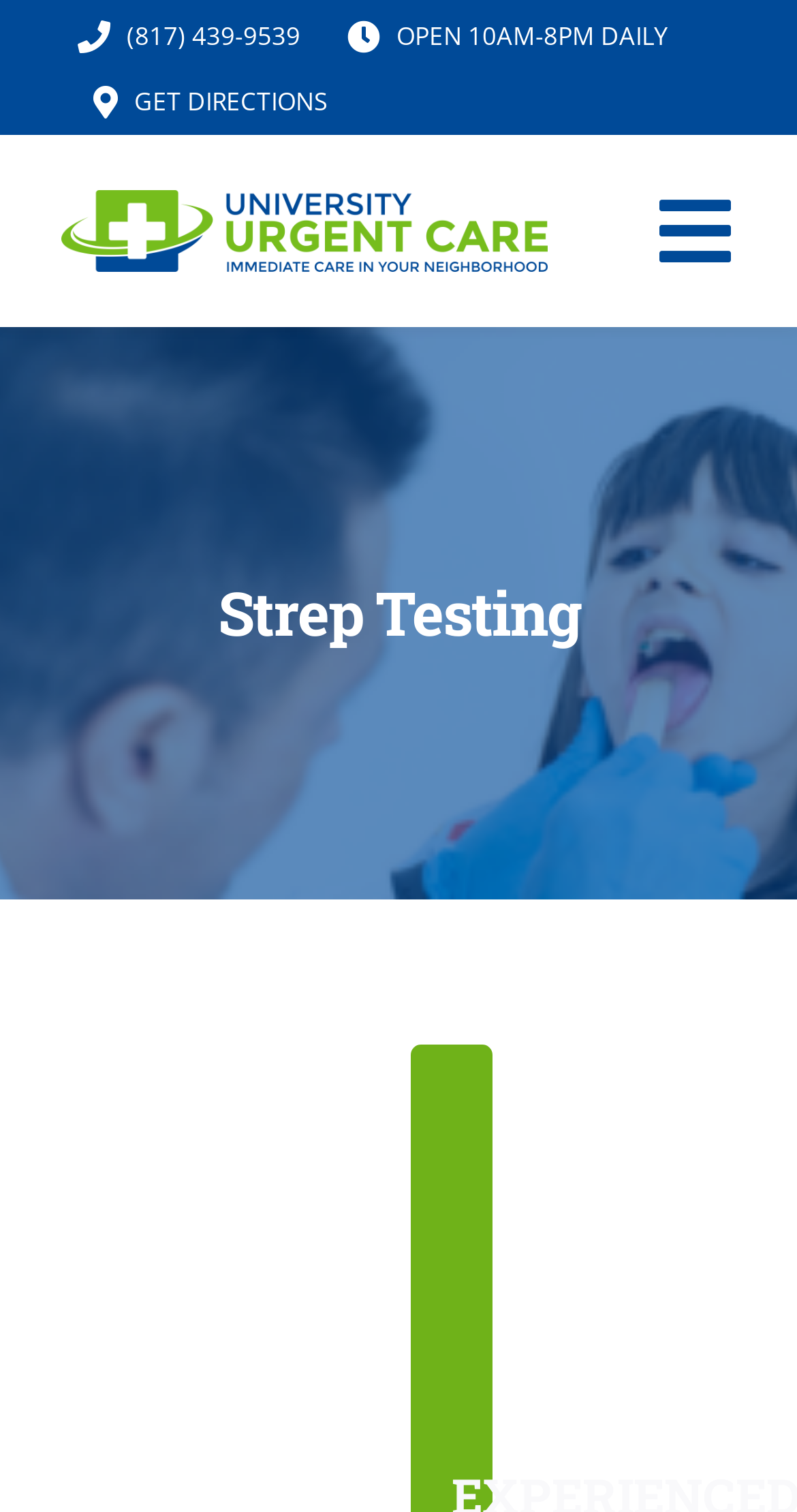Locate the bounding box coordinates of the element to click to perform the following action: 'Open the services menu'. The coordinates should be given as four float values between 0 and 1, in the form of [left, top, right, bottom].

[0.84, 0.306, 1.0, 0.393]